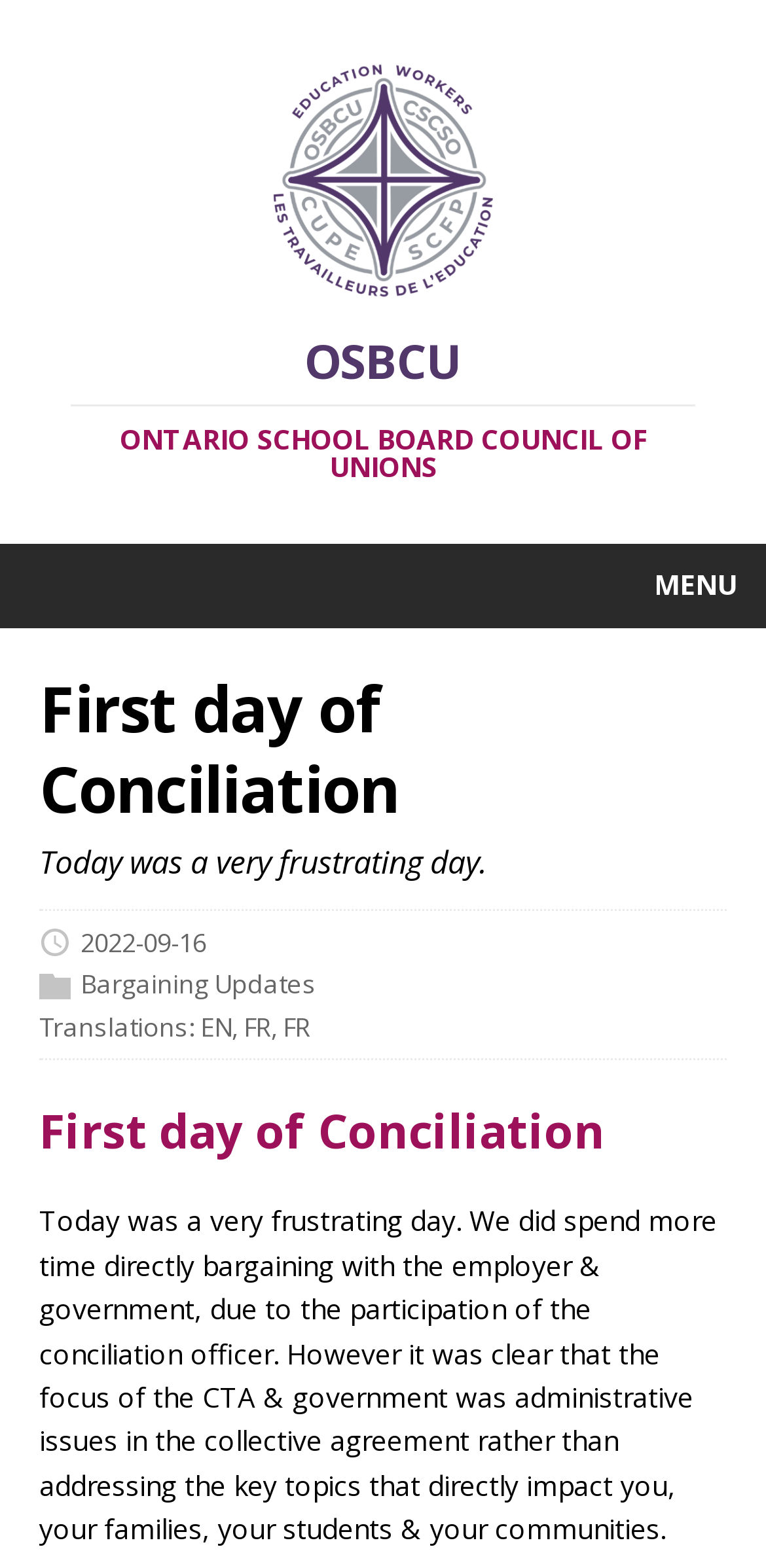Respond to the question below with a single word or phrase:
What is the tone of the author's writing?

Frustrated